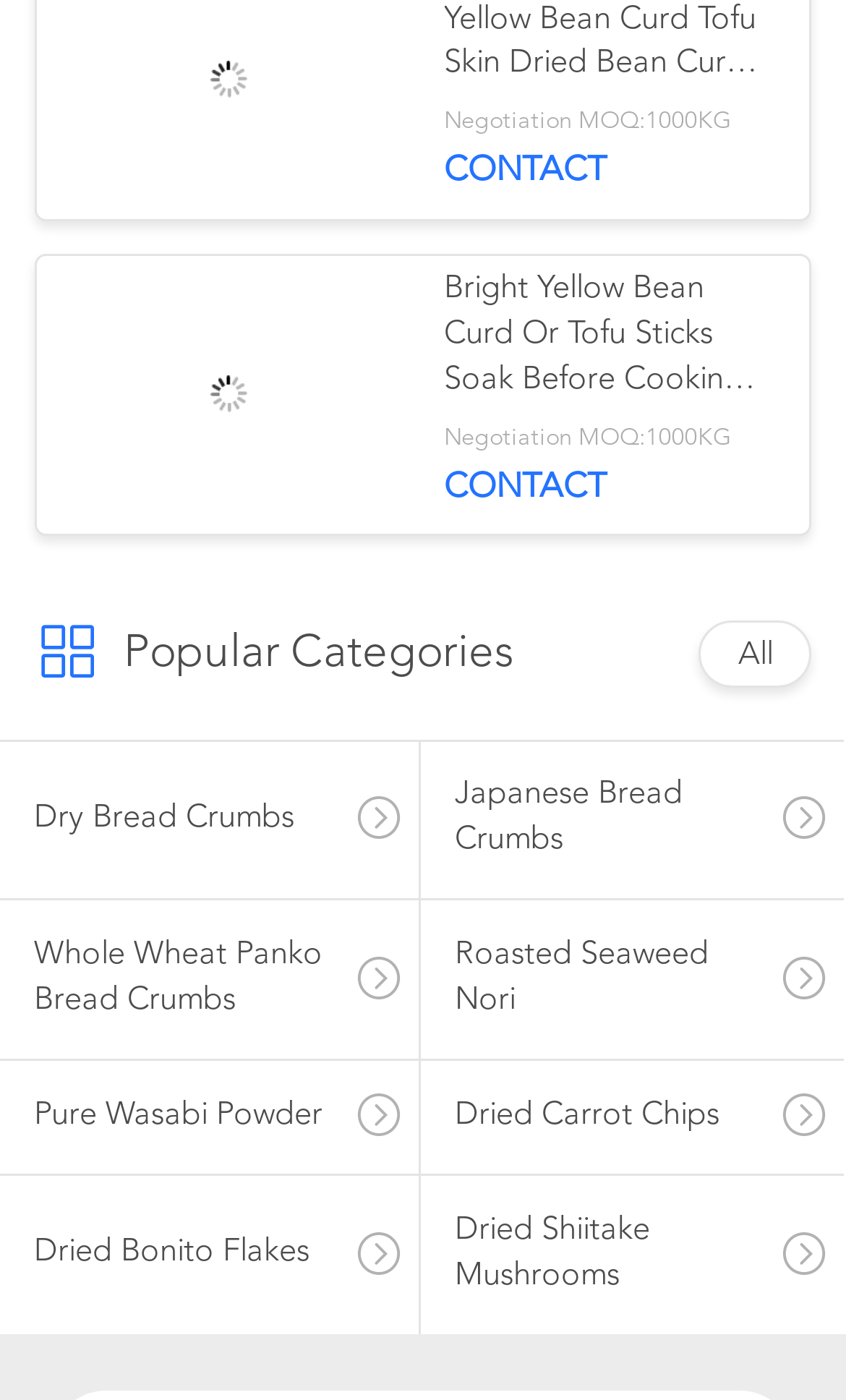Select the bounding box coordinates of the element I need to click to carry out the following instruction: "Explore dry bread crumbs".

[0.0, 0.546, 0.495, 0.626]